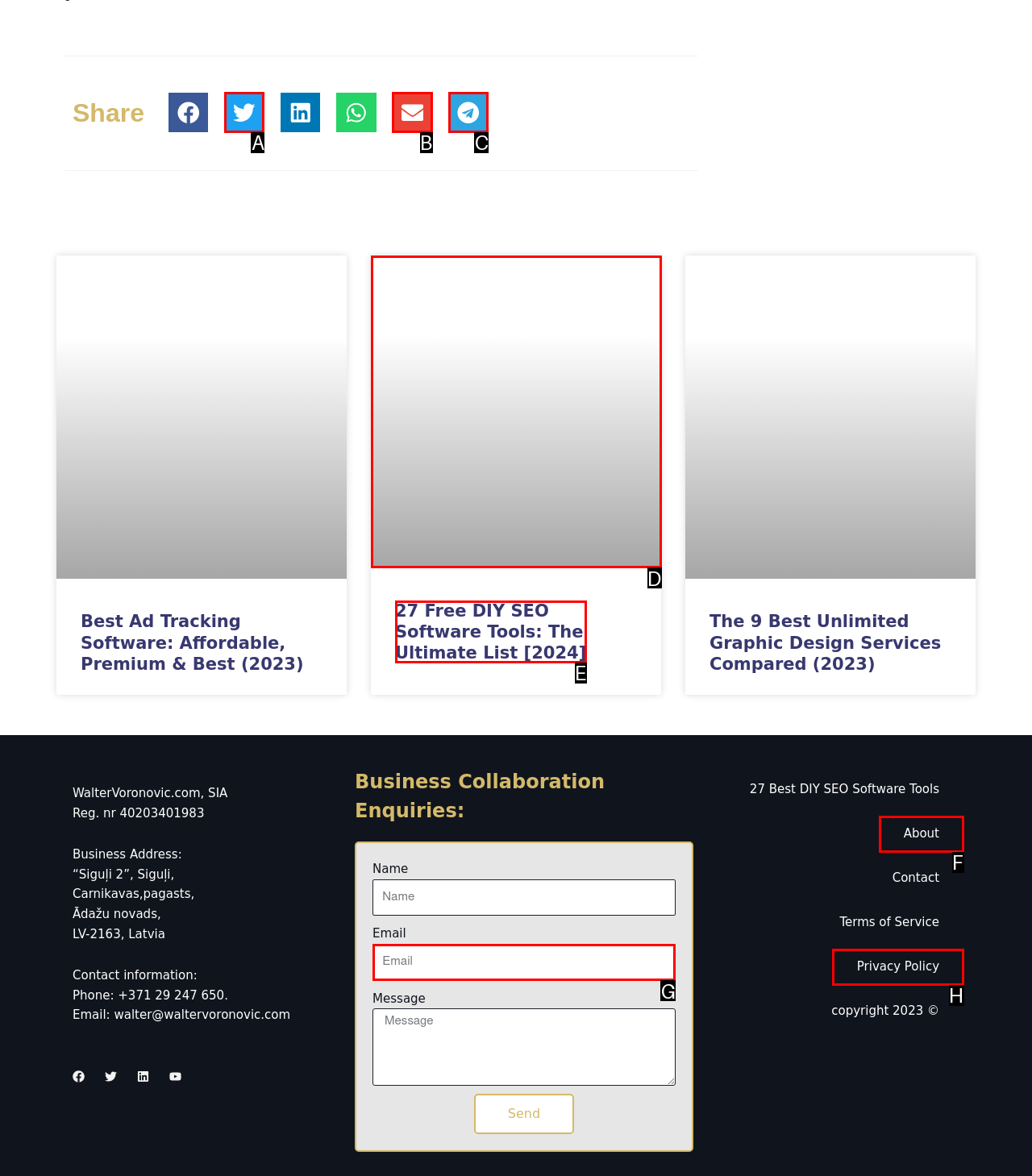Determine which HTML element matches the given description: Privacy Policy. Provide the corresponding option's letter directly.

H